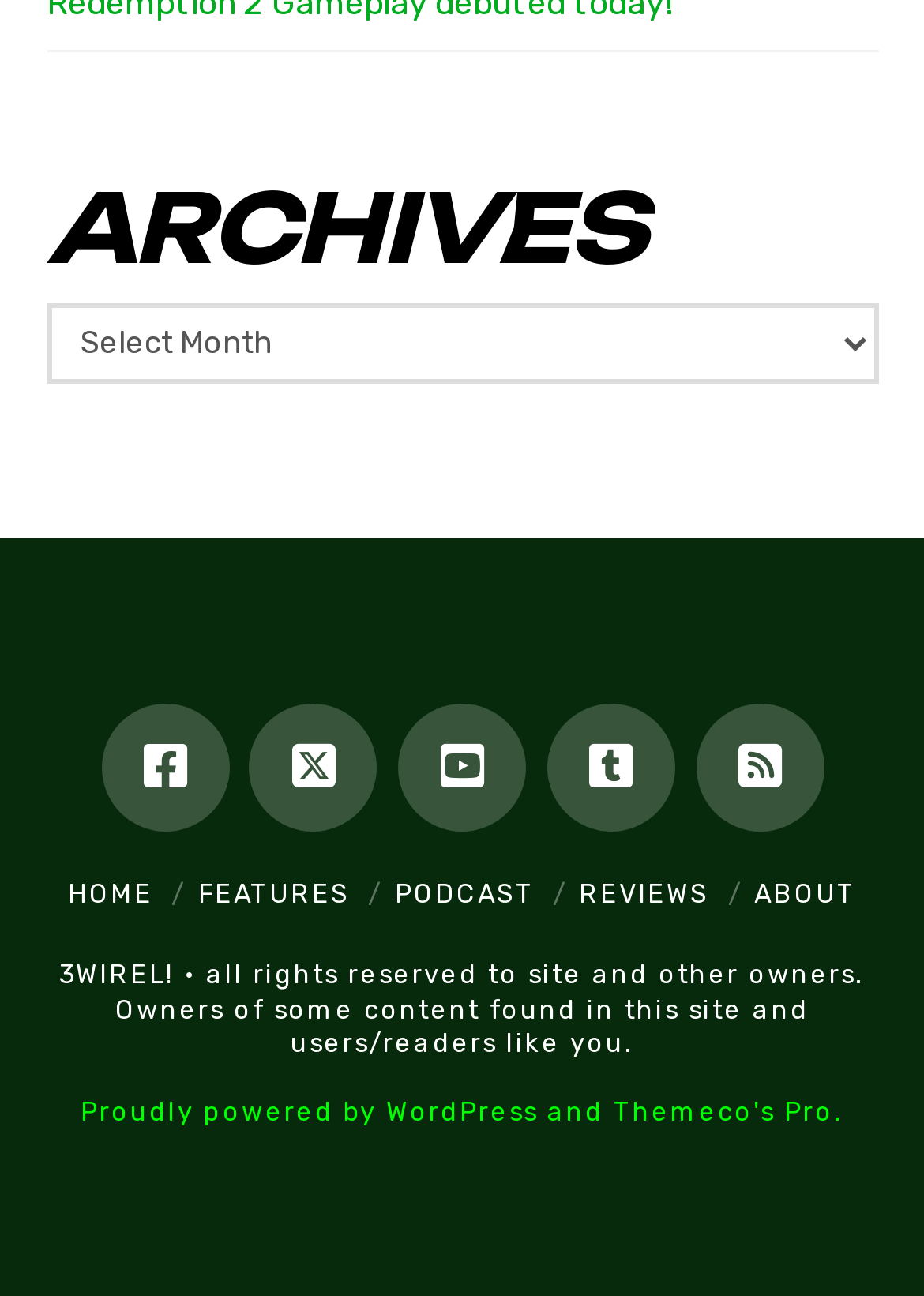Please determine the bounding box coordinates for the UI element described as: "Email".

None